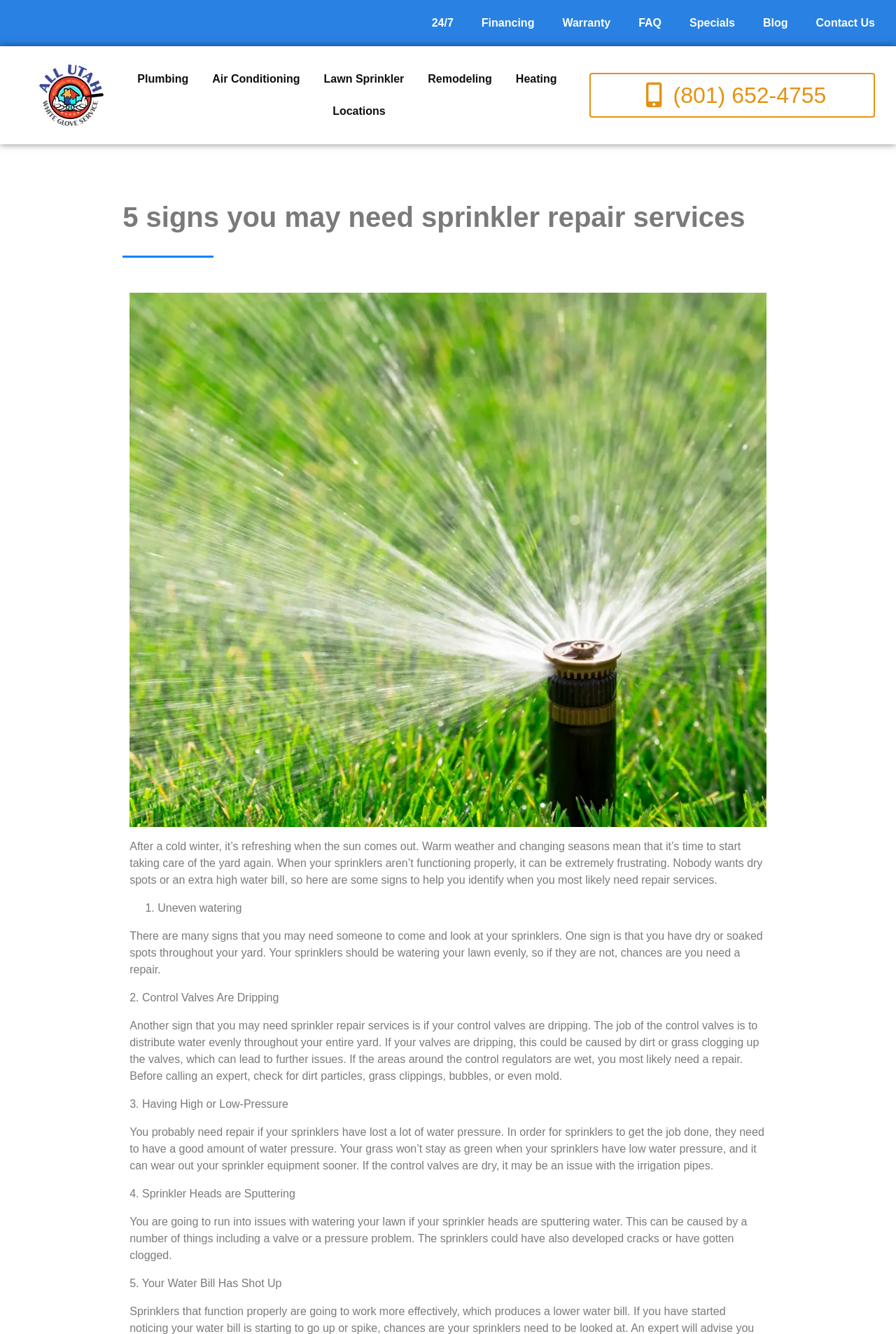Please locate the bounding box coordinates of the region I need to click to follow this instruction: "Call the phone number".

[0.712, 0.059, 0.922, 0.084]